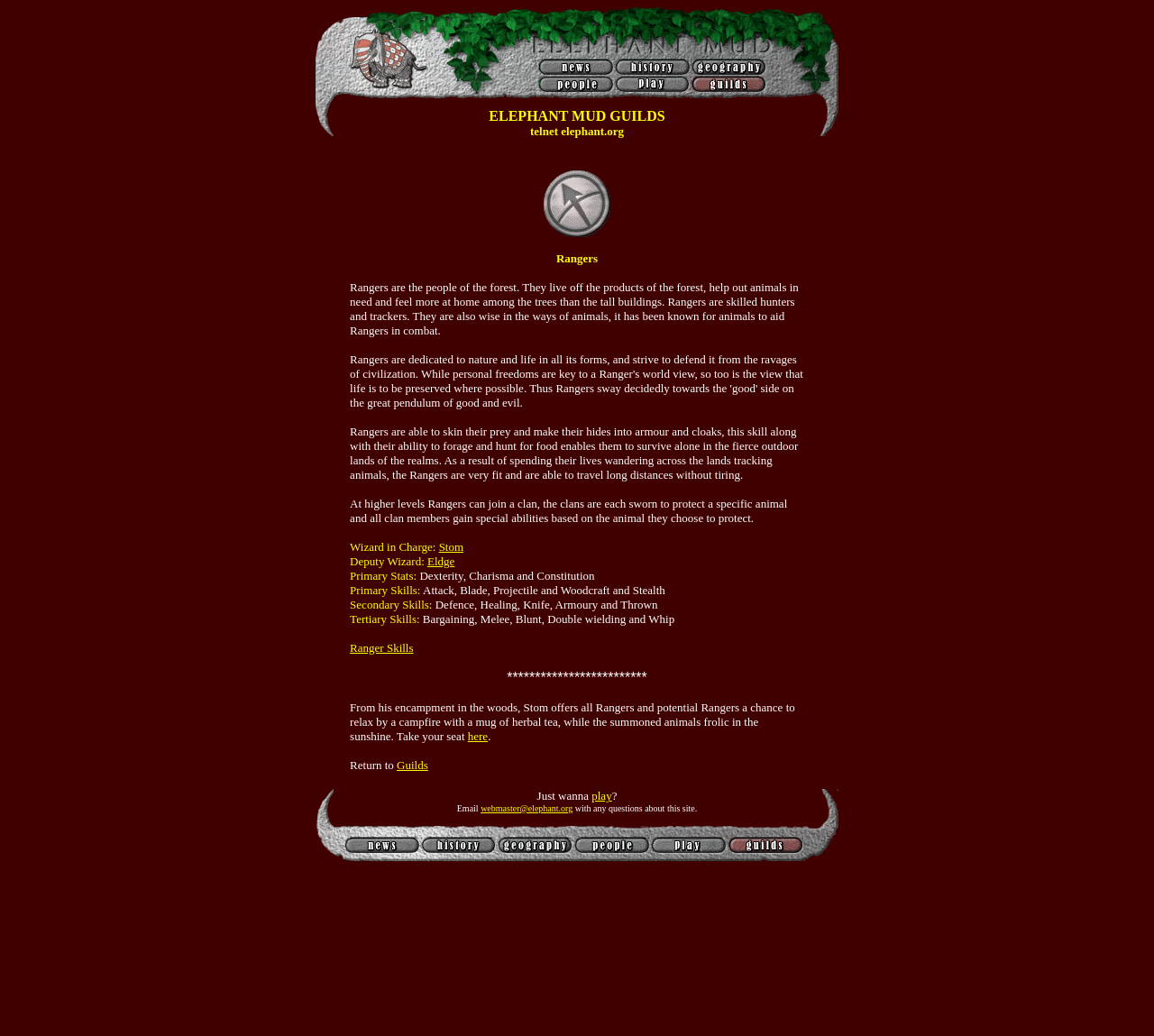Answer in one word or a short phrase: 
Who is the Wizard in Charge of the Rangers?

Stom